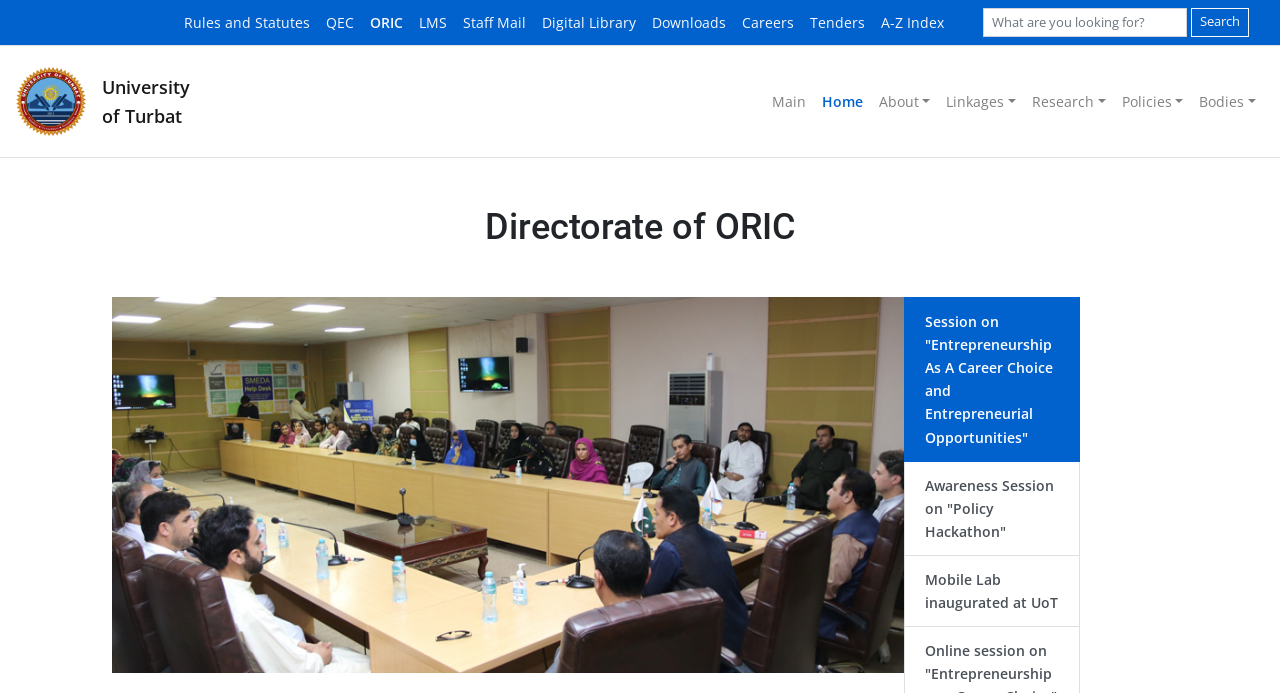Determine the main headline of the webpage and provide its text.

Directorate of ORIC